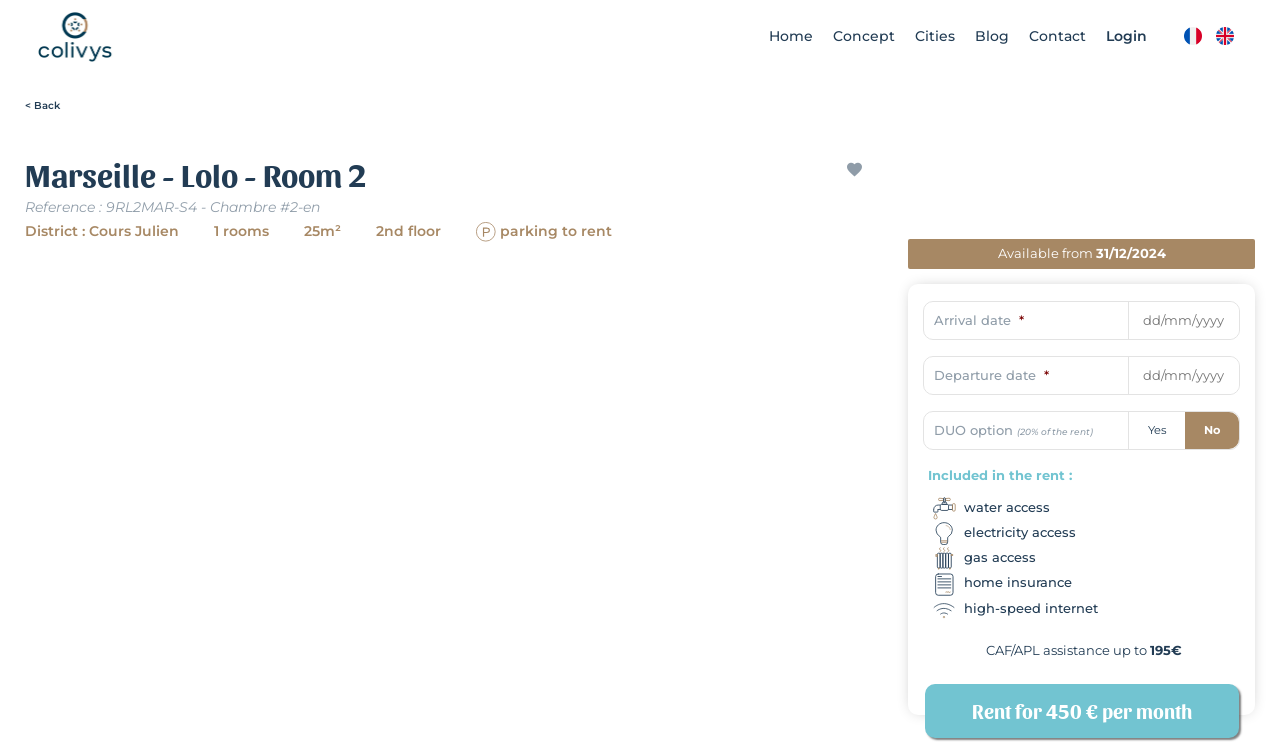Identify the bounding box coordinates of the area you need to click to perform the following instruction: "Click on the 'Home' link".

[0.601, 0.028, 0.635, 0.07]